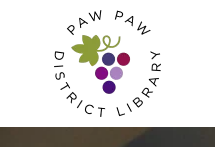Provide an in-depth description of all elements within the image.

The image features the logo of the Paw Paw District Library, prominently displaying the library's name in an elegant circular design. The logo is adorned with a stylized grapevine motif, symbolizing growth and community, which reflects the library's role as a nurturing resource for knowledge and culture. The text "PAW PAW" arcs over the top, while "DISTRICT LIBRARY" follows the curve at the bottom, all in a clear, modern typeface. This logo embodies the library's commitment to service and accessibility to all patrons, fostering a love of reading and learning within the community.